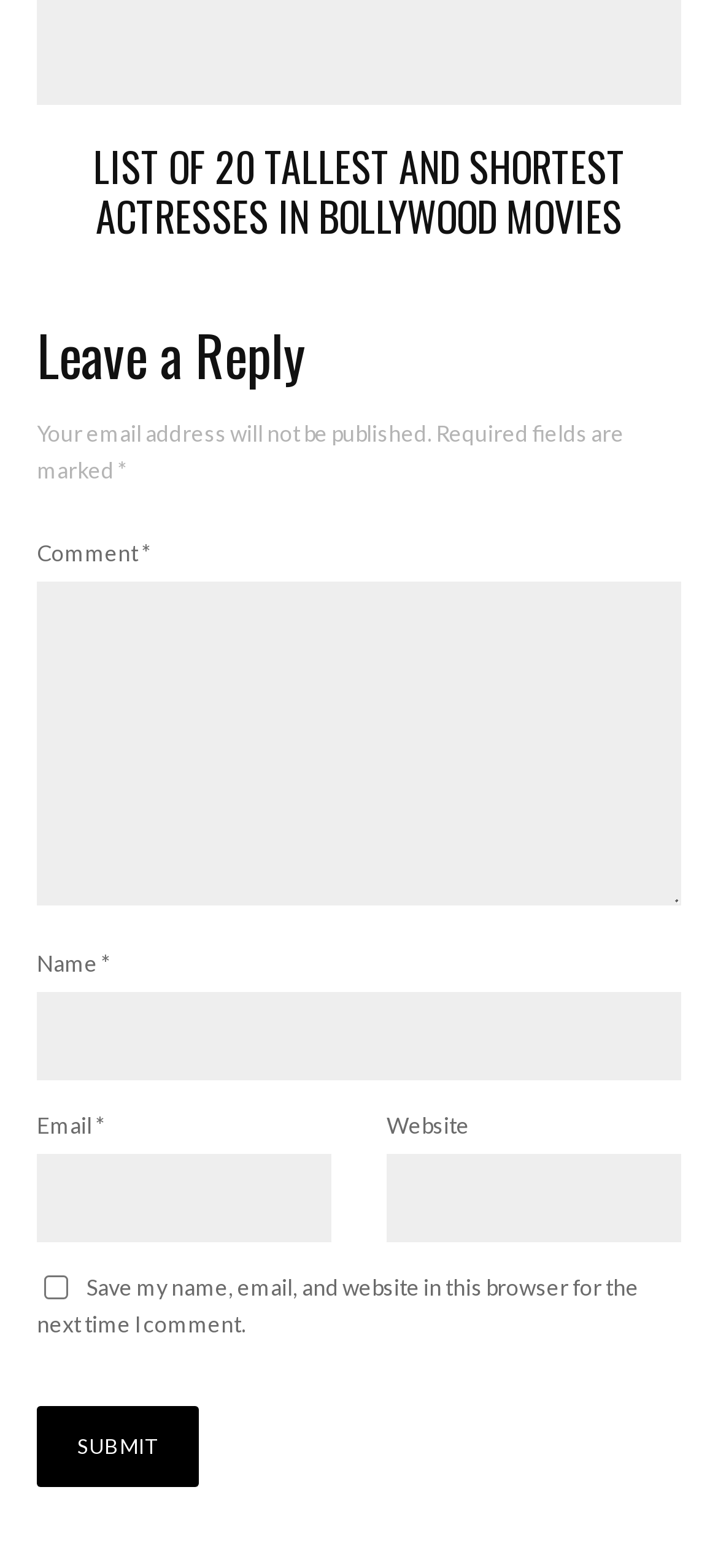What is the text on the submit button?
Please provide a comprehensive and detailed answer to the question.

I looked at the button element in the comment section and found that it contains a StaticText element with the text 'SUBMIT'. This is the text displayed on the submit button.